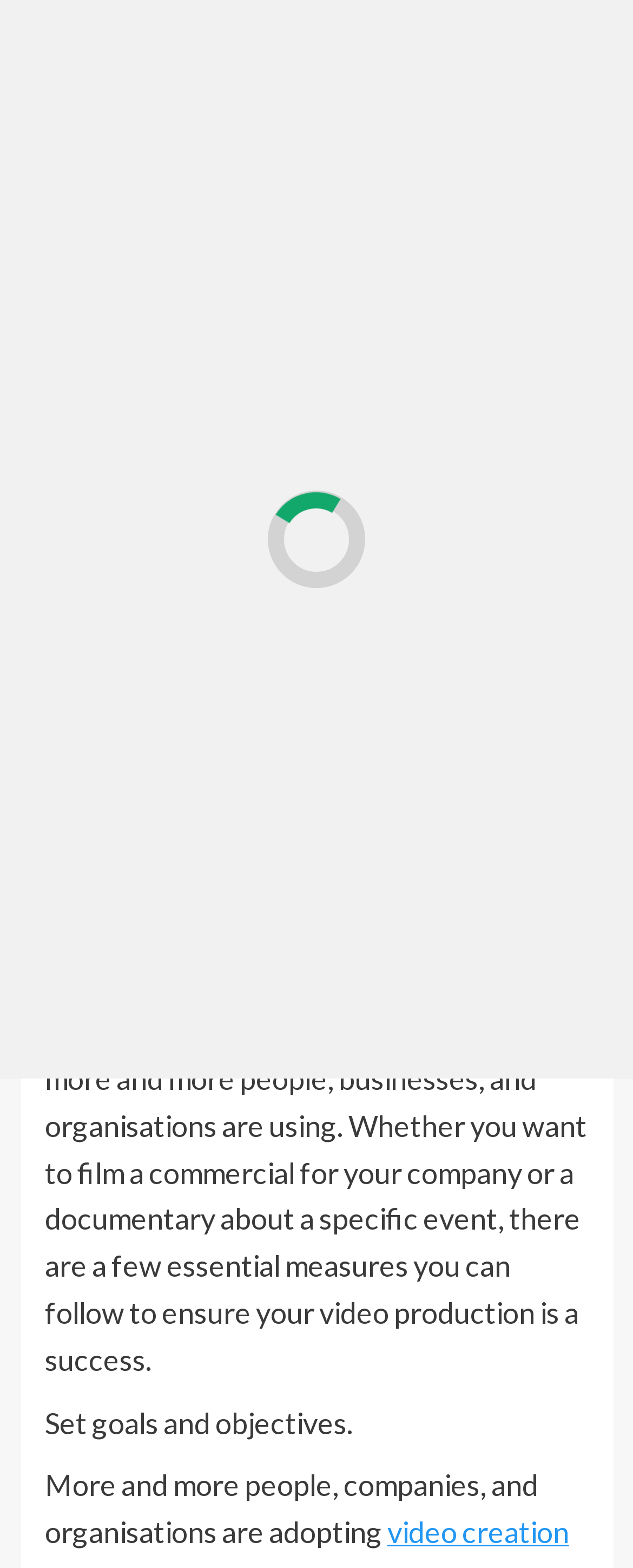Provide an in-depth caption for the webpage.

This webpage appears to be a blog entry about making videos. At the top left, there is a link to "GUEST POST" and a static text "GUEST POST IN UK" next to it. Below these elements, there is a primary menu with a static text "Primary Menu" inside. On the top right, there is a link with an icon represented by "\uf002".

Below the top section, there is a header section that spans almost the entire width of the page. Within this section, there are several links and headings. On the left, there is a link to "Digital Marketing", followed by a heading that reads "Here is another another blog entry about making videos". Below this heading, there are three links: "Warshan 23", "March 24, 2023", and an icon represented by "\ue908 0".

The main content of the webpage starts below the header section. There is a block of text that discusses the importance of video creation, stating that it is becoming a tool used by more and more people, businesses, and organizations. The text provides some tips for successful video production, including setting goals and objectives. There is also a link to "video creation" at the bottom of the page.

Overall, the webpage has a simple layout with a clear hierarchy of elements, making it easy to navigate and read.